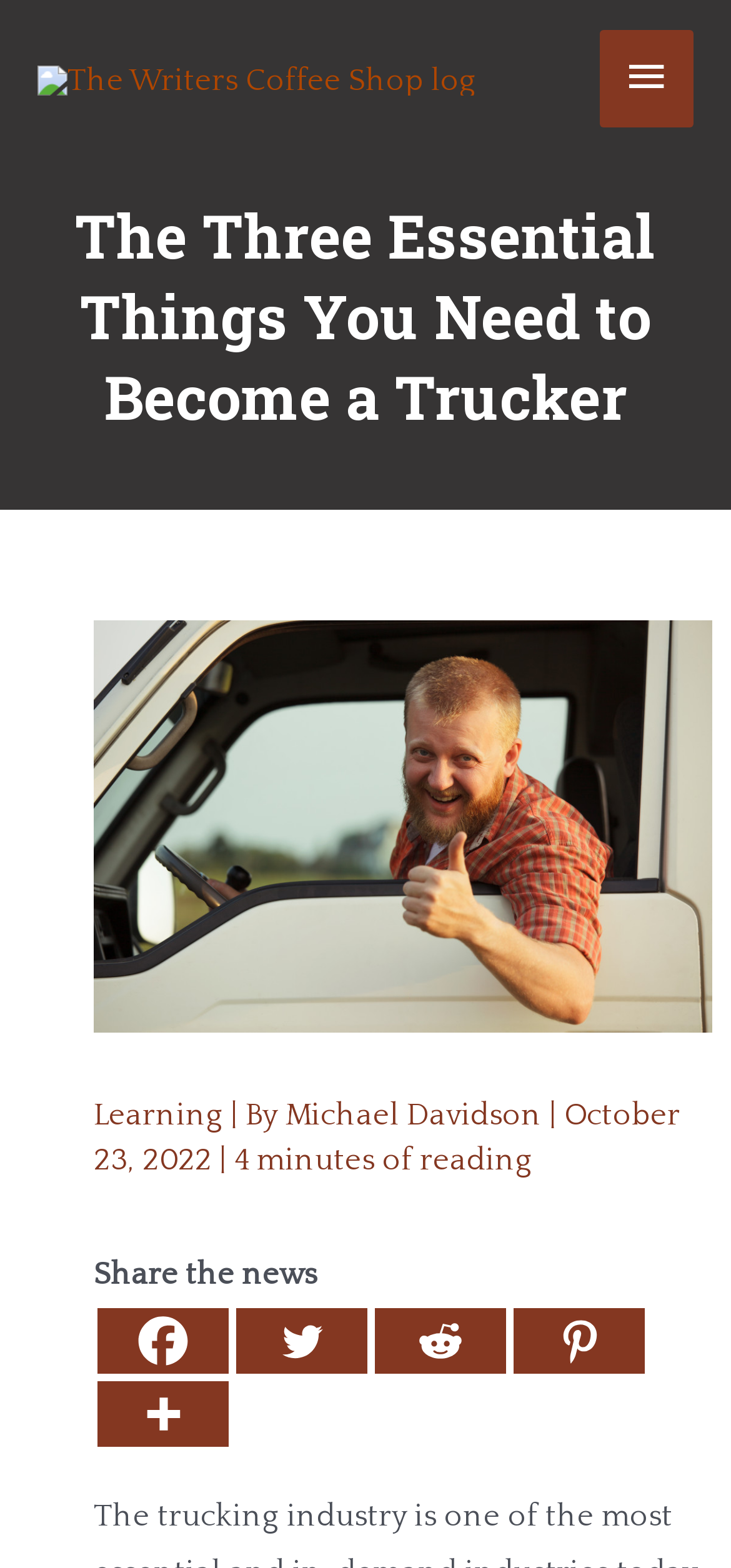Answer the question using only a single word or phrase: 
Who is the author of the article?

Michael Davidson